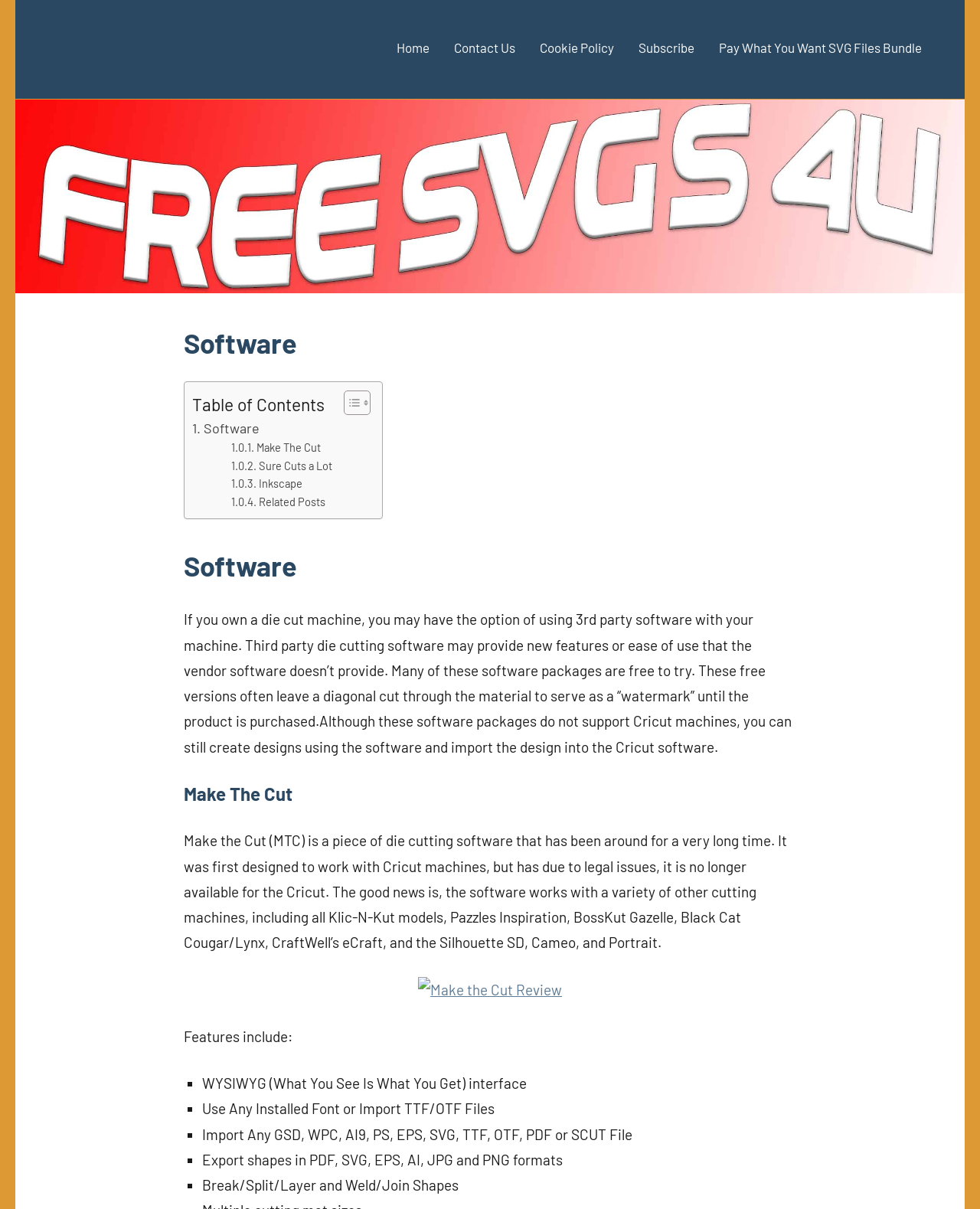What is the format of the files that can be imported into Make the Cut software?
From the image, provide a succinct answer in one word or a short phrase.

GSD, WPC, AI9, PS, EPS, SVG, TTF, OTF, PDF or SCUT